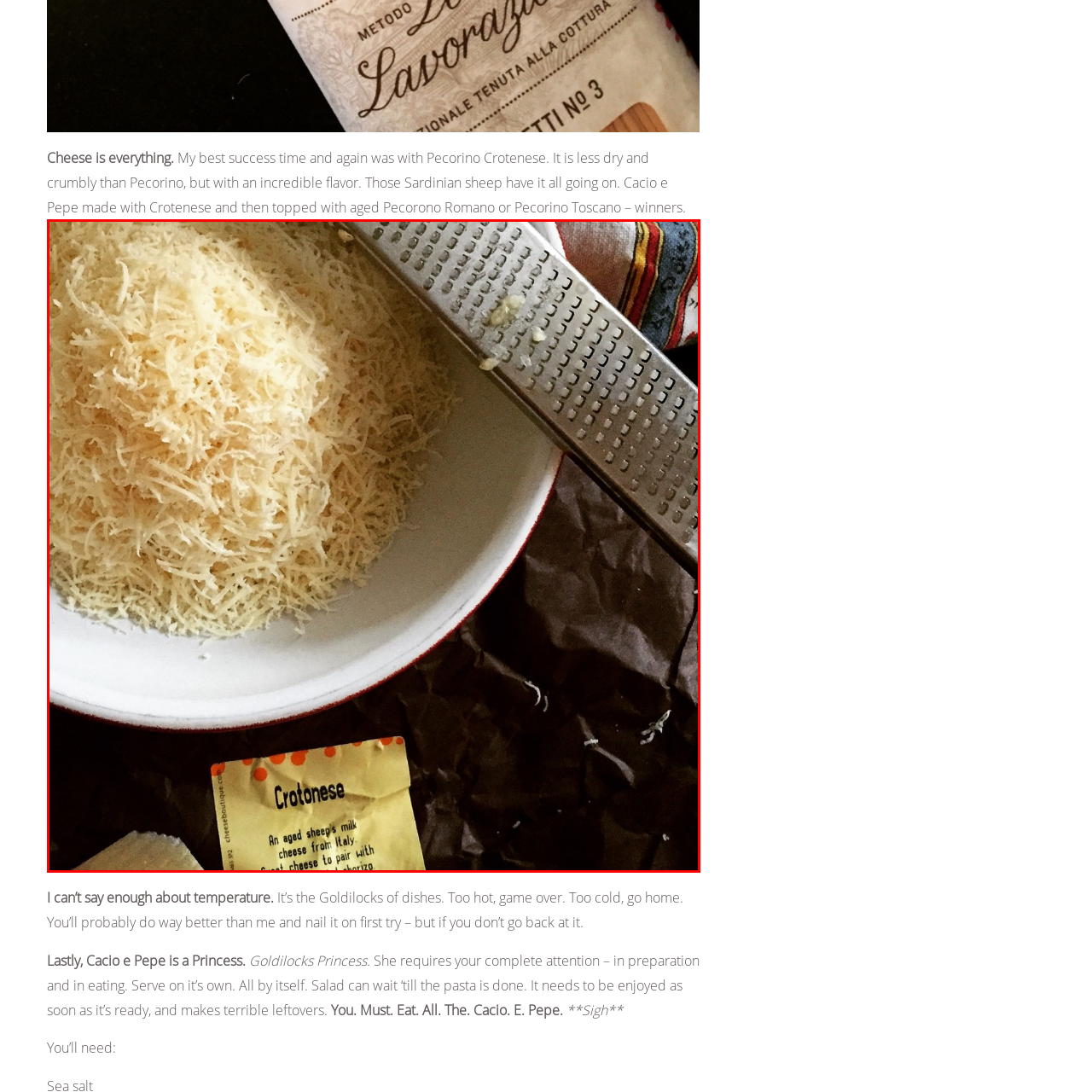Where is the cheese from?
Study the image surrounded by the red bounding box and answer the question comprehensively, based on the details you see.

The labeled packet of Crotenese cheese beside the bowl highlights its origin as a delicacy from Sardinia, Italy, which is a region known for its rich culinary traditions.